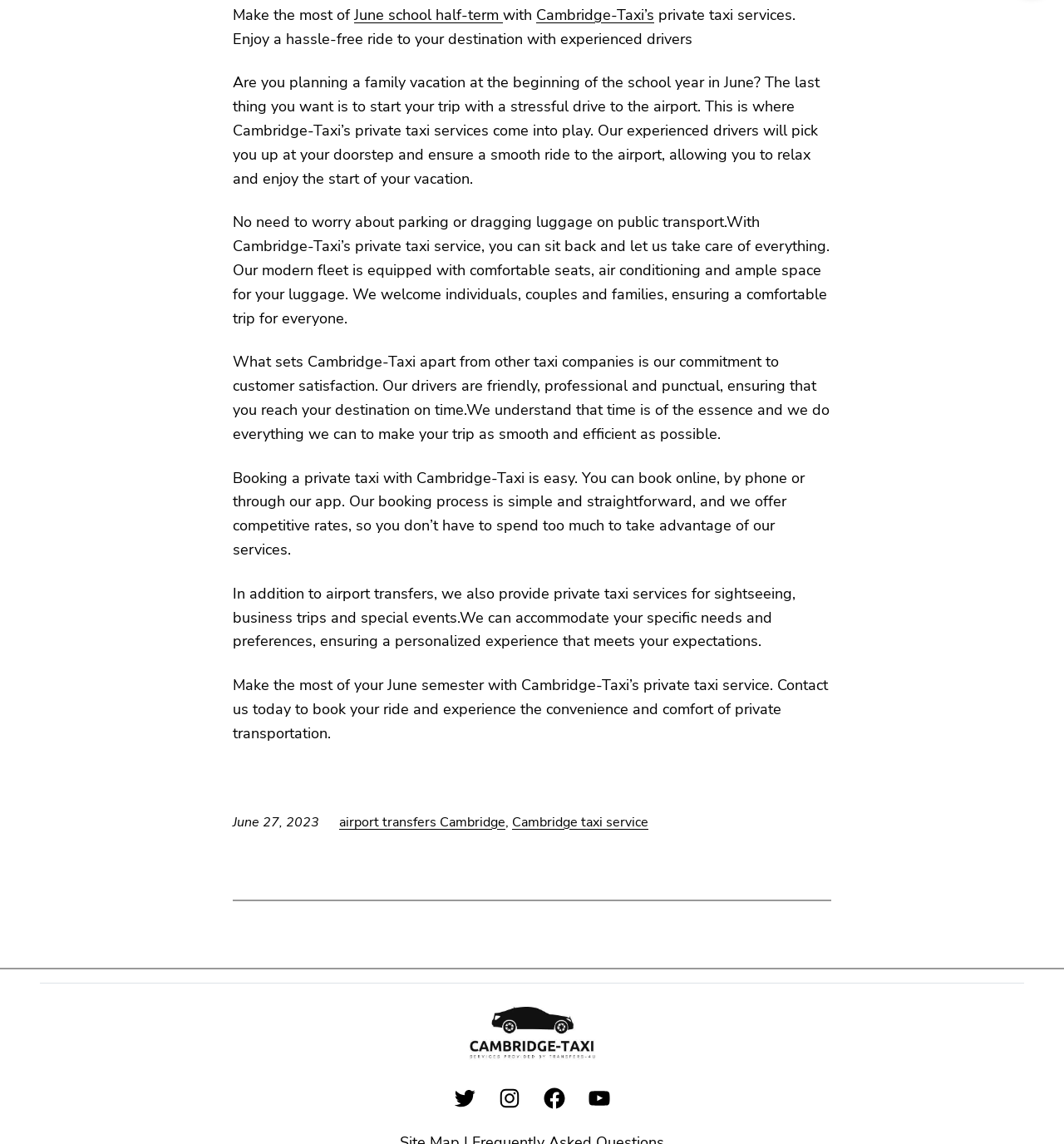Predict the bounding box coordinates of the area that should be clicked to accomplish the following instruction: "Book a private taxi online". The bounding box coordinates should consist of four float numbers between 0 and 1, i.e., [left, top, right, bottom].

[0.219, 0.409, 0.756, 0.489]